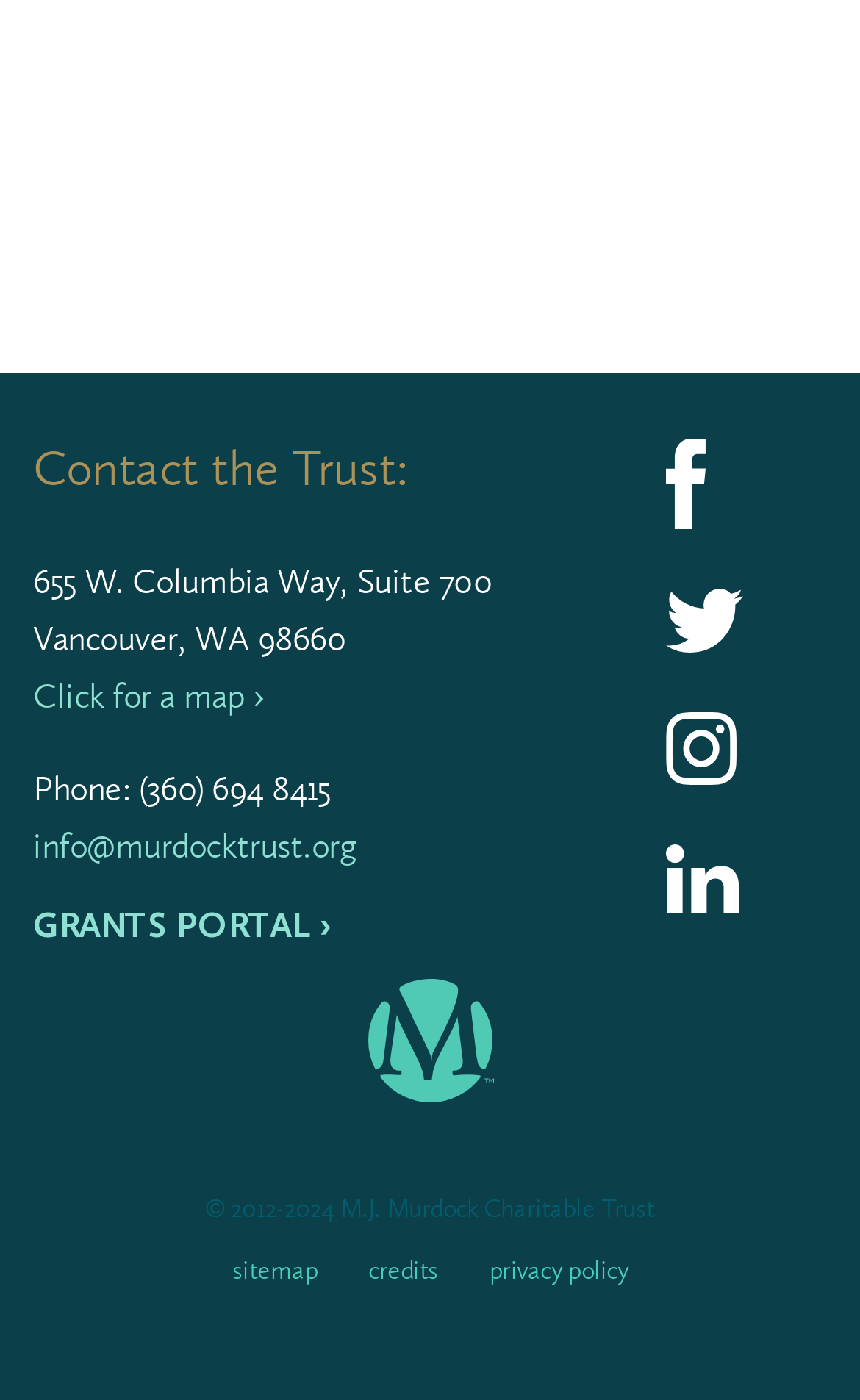Provide a short answer to the following question with just one word or phrase: What is the email address of the M.J. Murdock Charitable Trust?

info@murdocktrust.org